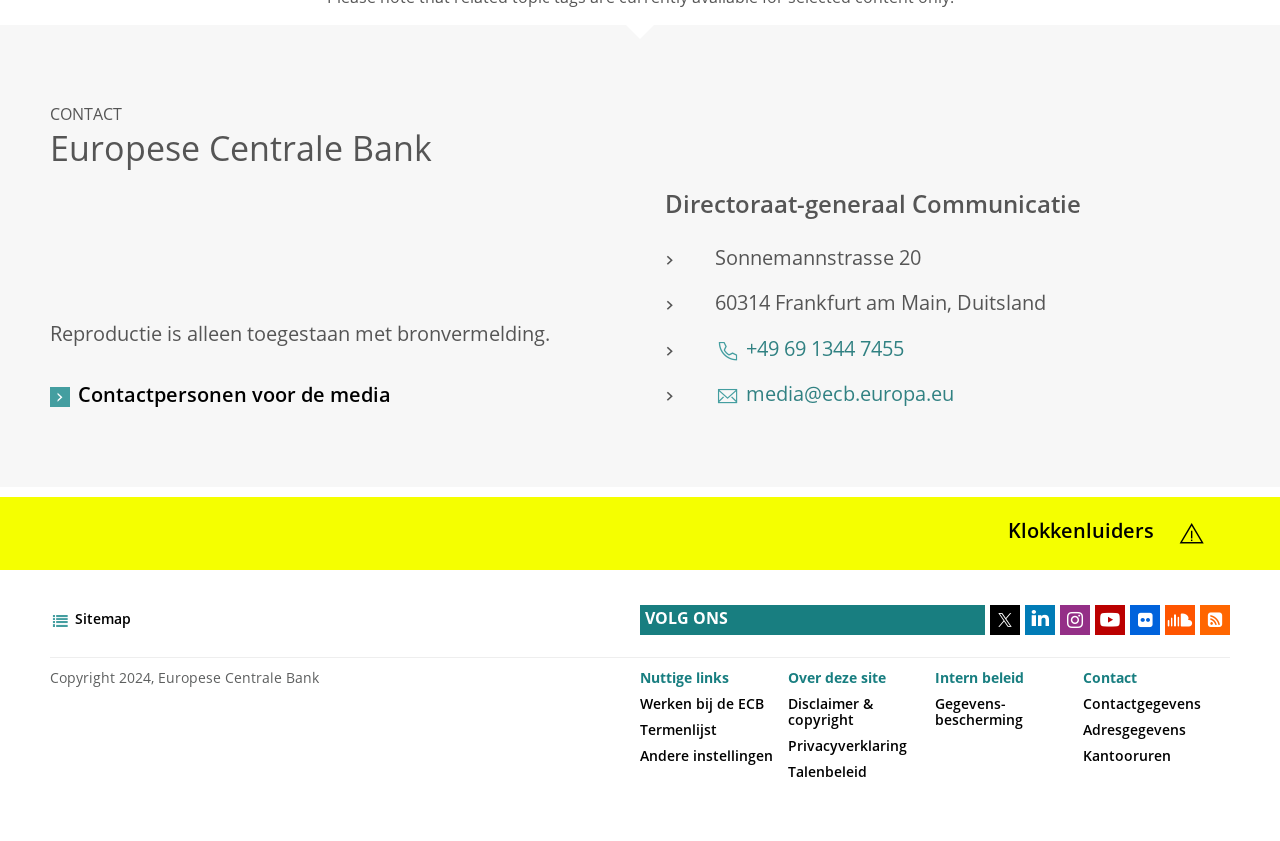Extract the bounding box of the UI element described as: "parent_node: VOLG ONS title="Flickr"".

[0.883, 0.719, 0.906, 0.755]